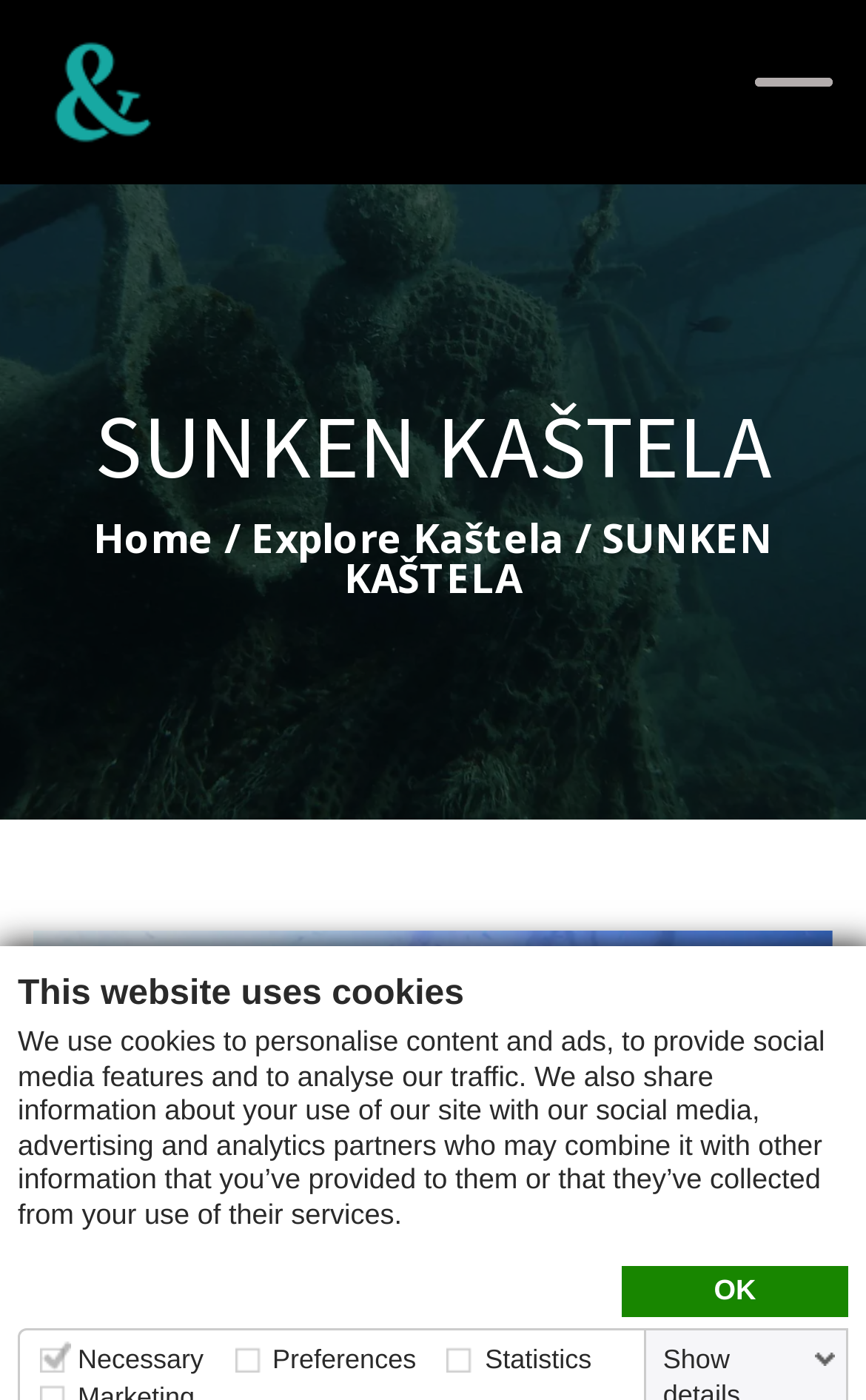Please answer the following question using a single word or phrase: 
How many types of cookies are mentioned?

3